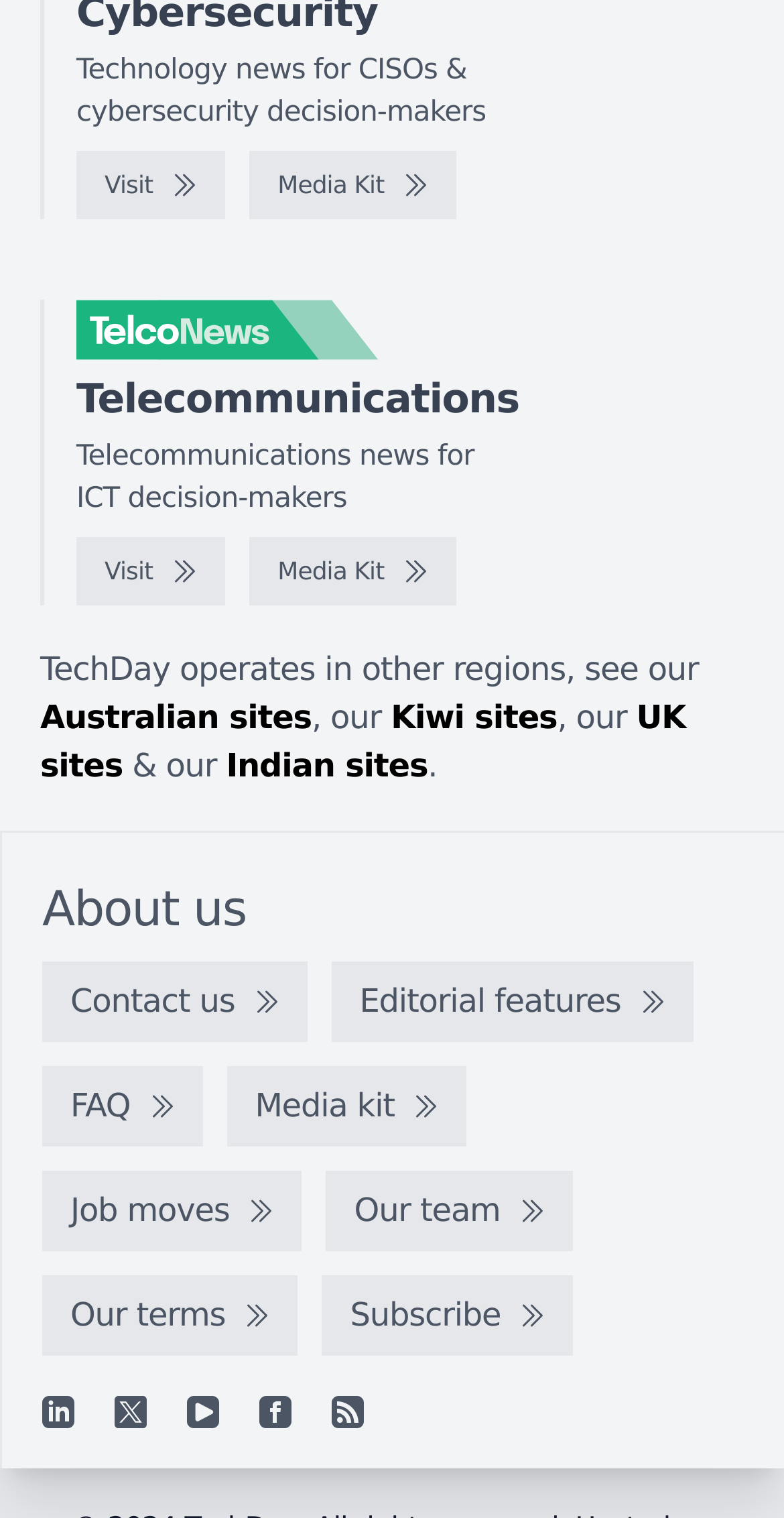What regions does TechDay operate in?
Based on the screenshot, provide a one-word or short-phrase response.

Multiple regions